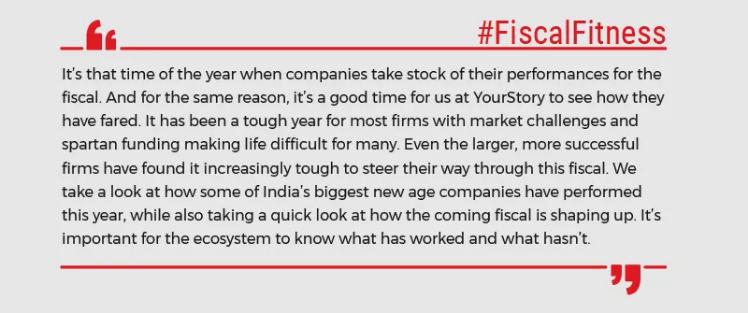Paint a vivid picture with your description of the image.

The image features a highlighted text block with the title "#FiscalFitness" prominently at the top, emphasizing the theme of fiscal evaluation for companies. The text discusses the annual period when businesses assess their financial performance, especially reflecting on the challenges faced throughout the year. It mentions difficulties such as market challenges and reduced funding impacting even successful firms. The piece prompts readers to explore how leading new-age companies in India have navigated these challenges and prepares them for the upcoming fiscal year, stressing the importance of understanding what strategies have been effective. The design is clean and visually engaging, with a distinct quote style to convey the message thoughtfully.